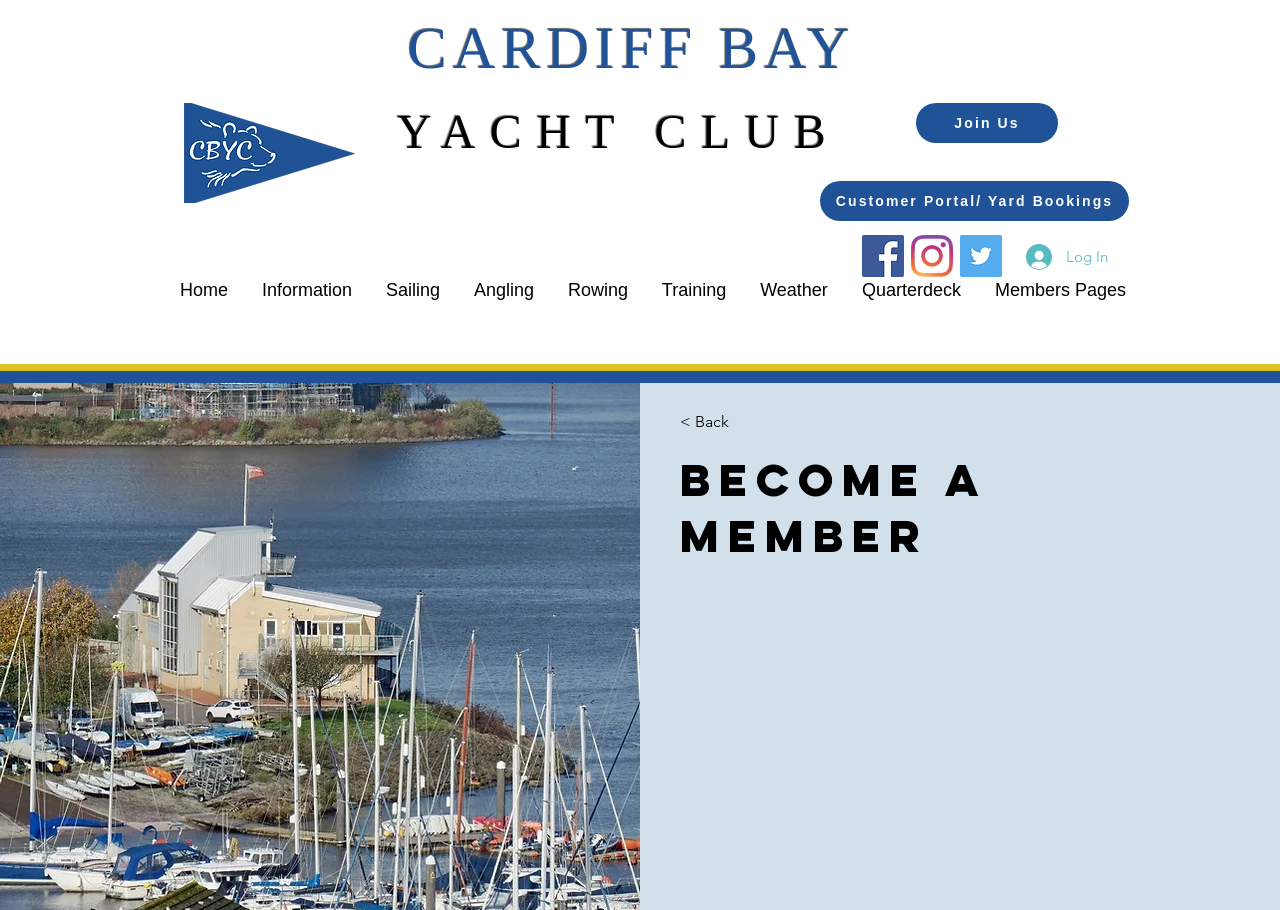Locate the bounding box coordinates of the area to click to fulfill this instruction: "Click on the 'Join Us' link". The bounding box should be presented as four float numbers between 0 and 1, in the order [left, top, right, bottom].

[0.716, 0.113, 0.827, 0.157]